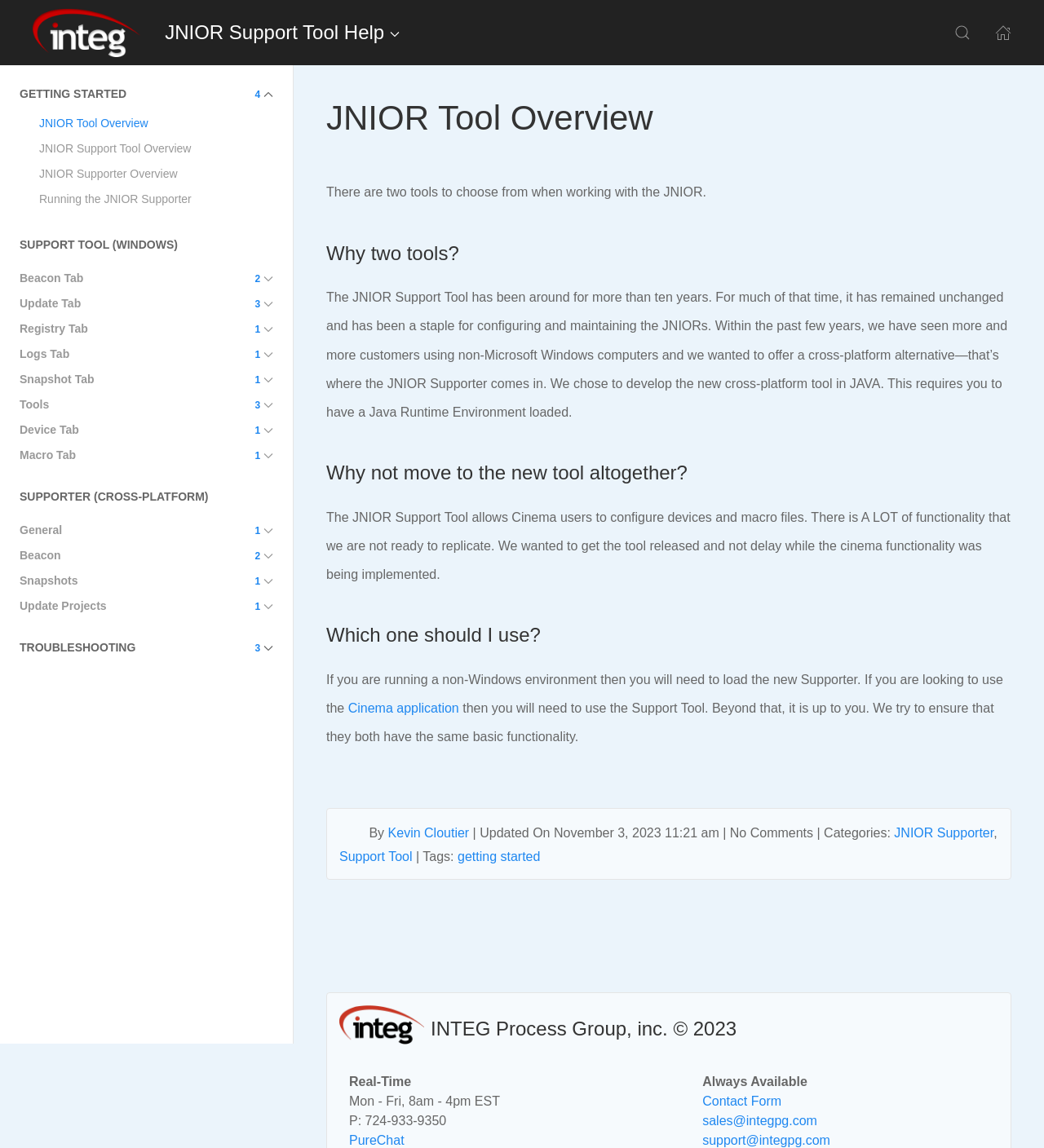Find the bounding box coordinates of the element to click in order to complete this instruction: "View JNIOR Tool Overview". The bounding box coordinates must be four float numbers between 0 and 1, denoted as [left, top, right, bottom].

[0.038, 0.097, 0.262, 0.119]